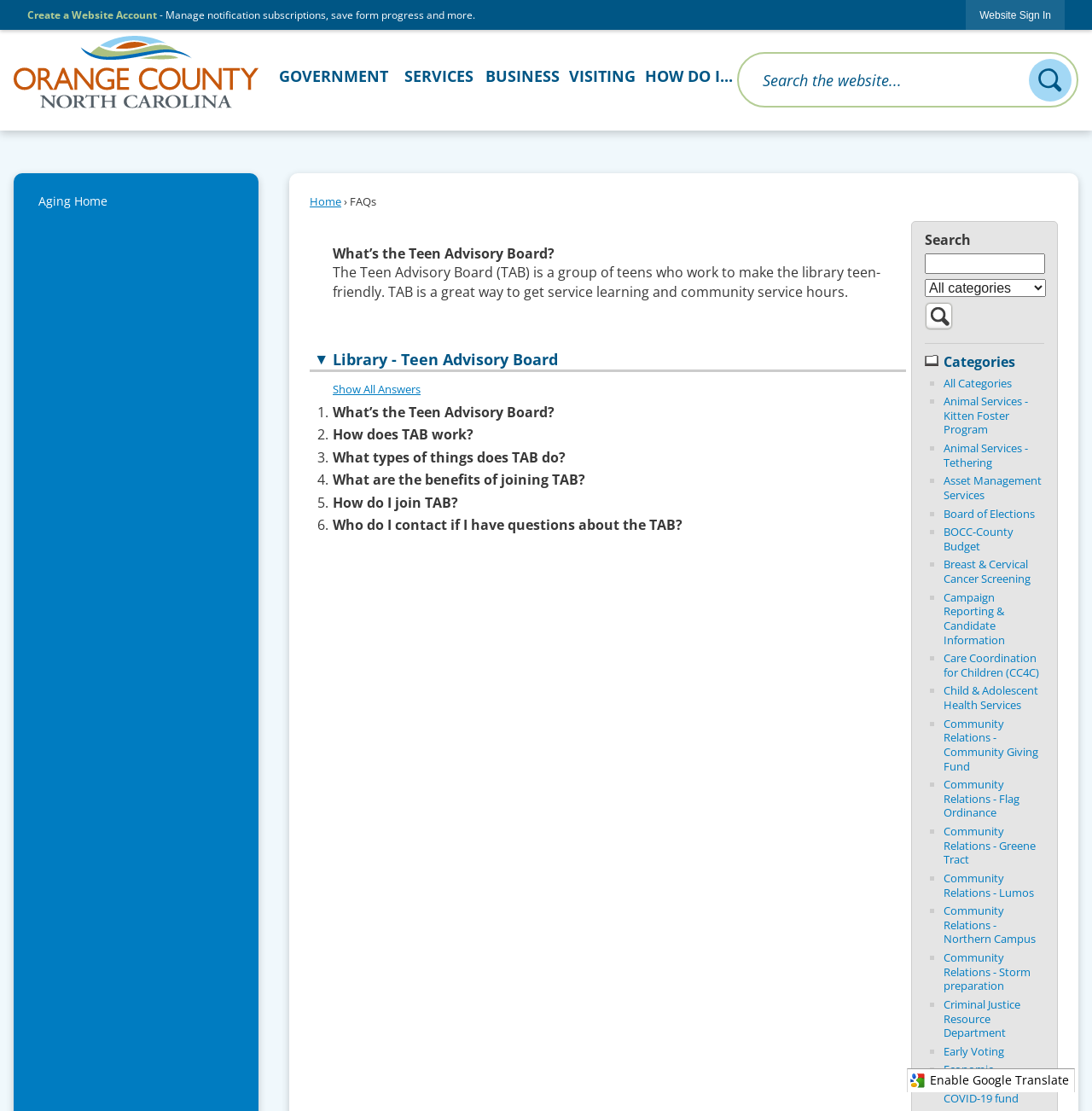Please find the bounding box coordinates of the element's region to be clicked to carry out this instruction: "Click on 'Create a Website Account'".

[0.025, 0.007, 0.144, 0.02]